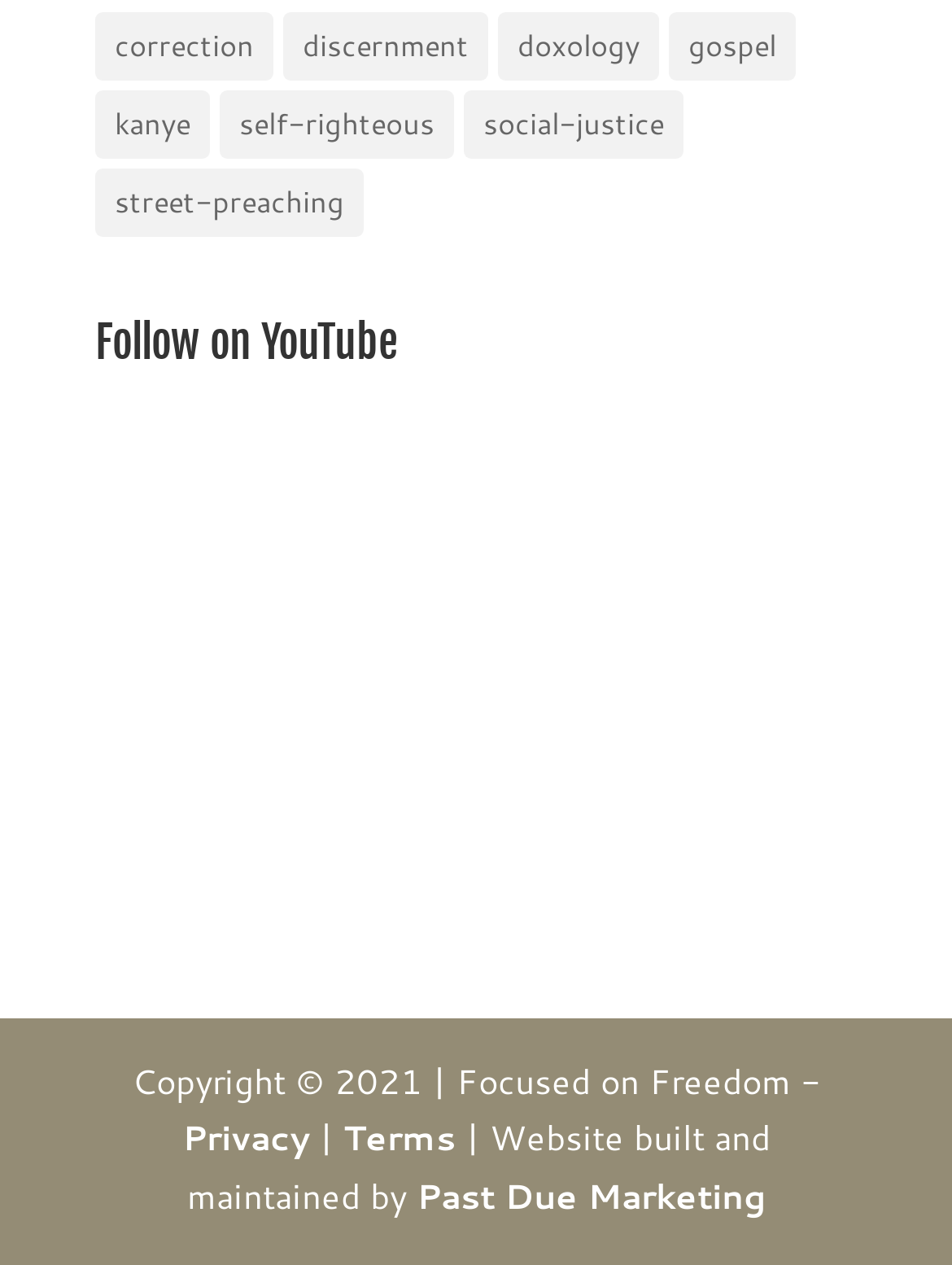What is the first link on the webpage?
Based on the screenshot, respond with a single word or phrase.

correction